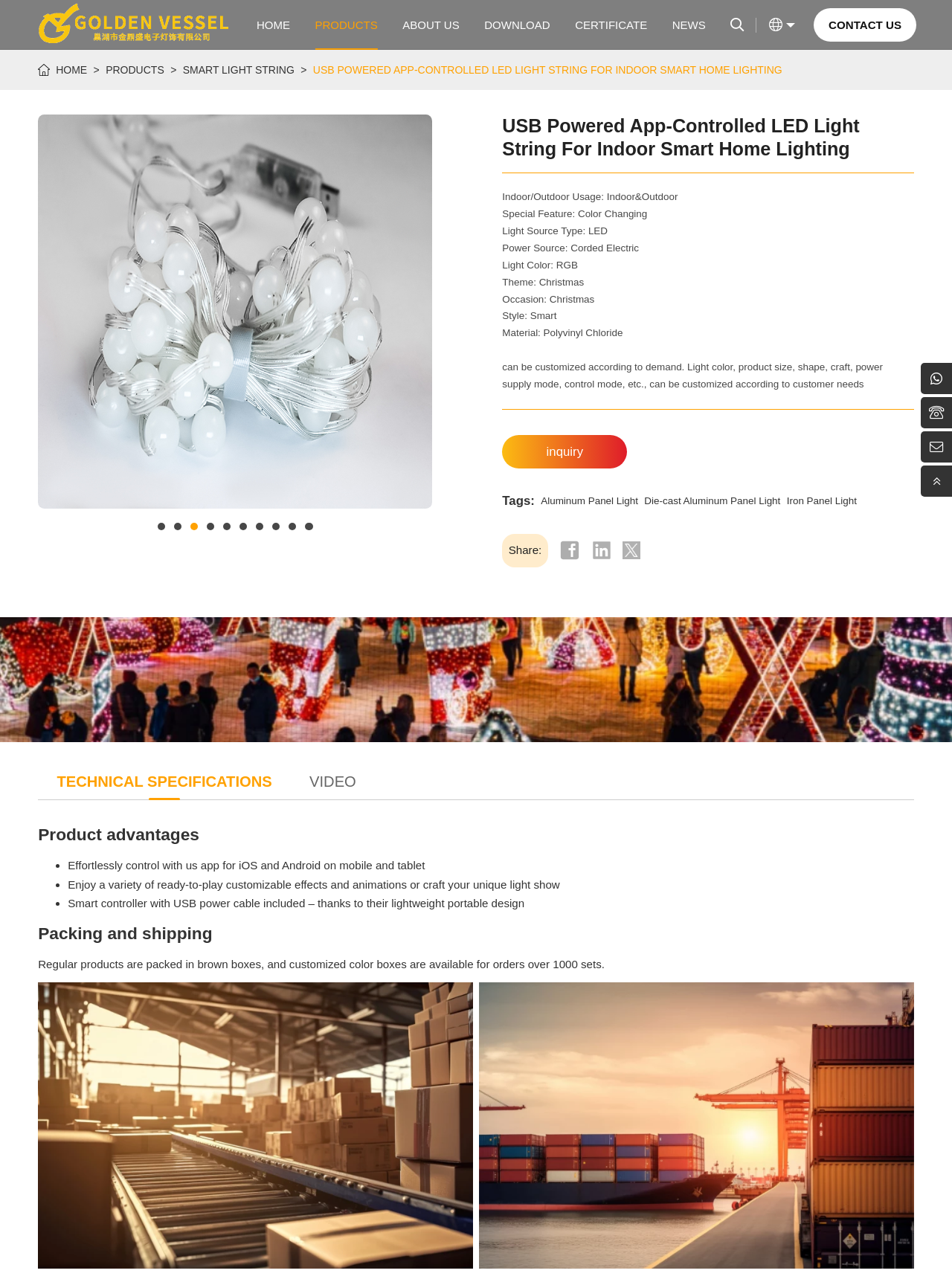Generate a comprehensive description of the webpage content.

This webpage is about a USB powered app-controlled LED light string for indoor smart home lighting. At the top, there is a navigation menu with links to "HOME", "PRODUCTS", "ABOUT US", "DOWNLOAD", "CERTIFICATE", "NEWS", and "CONTACT US". Below the navigation menu, there is a breadcrumb trail with links to "HOME", "PRODUCTS", and "SMART LIGHT STRING".

The main content of the page is divided into two sections. On the left, there is a product image gallery with two images, and below the images, there are navigation buttons to control the slideshow. On the right, there is a product description section with a heading "USB Powered App-Controlled LED Light String For Indoor Smart Home Lighting". Below the heading, there are several paragraphs of text describing the product's features, including its indoor/outdoor usage, special features, light source type, power source, light color, theme, occasion, style, and material.

Below the product description, there is a section with several buttons to navigate to different slides, and below that, there is a section with links to related products, including "Aluminum Panel Light", "Die-cast Aluminum Panel Light", and "Iron Panel Light".

Further down the page, there is a tab list with two tabs: "TECHNICAL SPECIFICATIONS" and "VIDEO". The "TECHNICAL SPECIFICATIONS" tab is currently selected and displays a table with technical specifications of the product. The "VIDEO" tab is not selected and does not display any content.

At the bottom of the page, there is a section with social media links and a "Share" button.